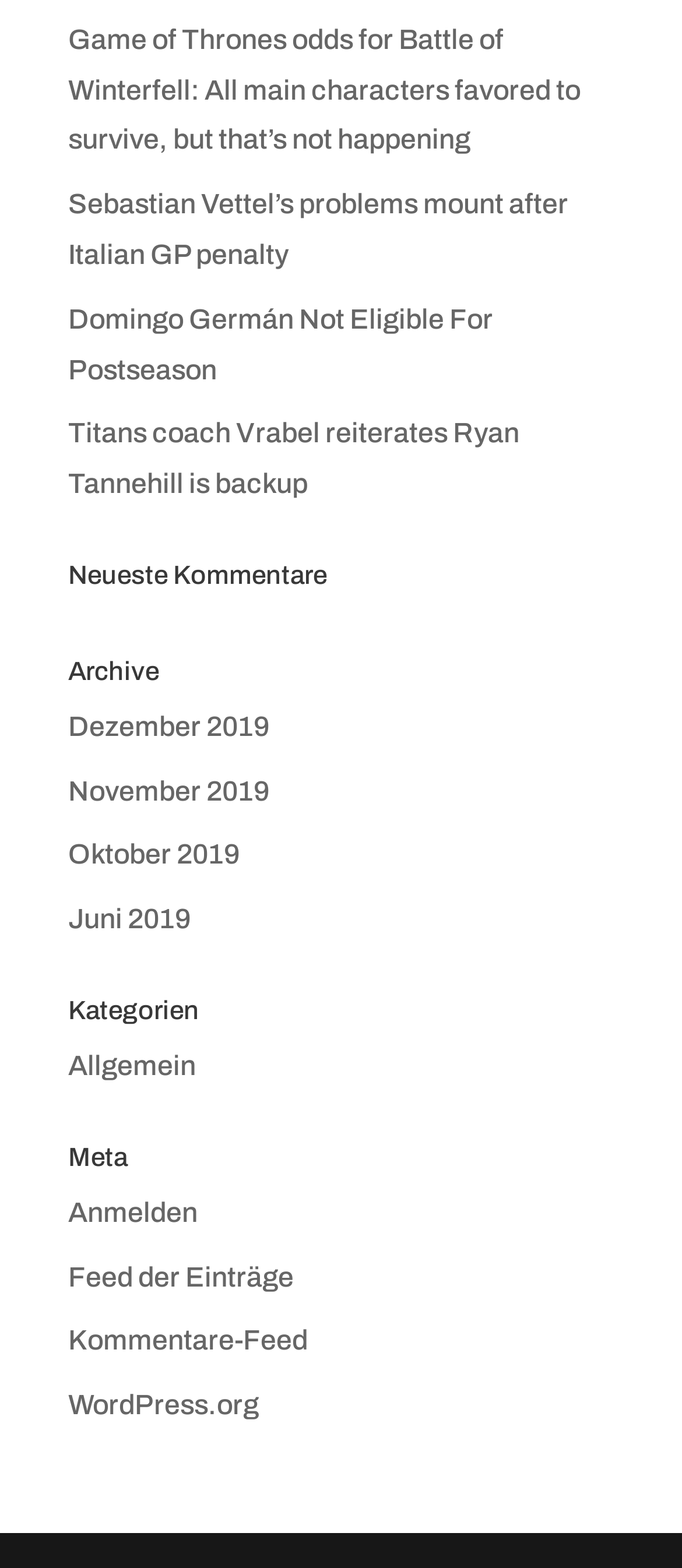Provide a brief response to the question below using one word or phrase:
What is the name of the author of the first article?

Not available